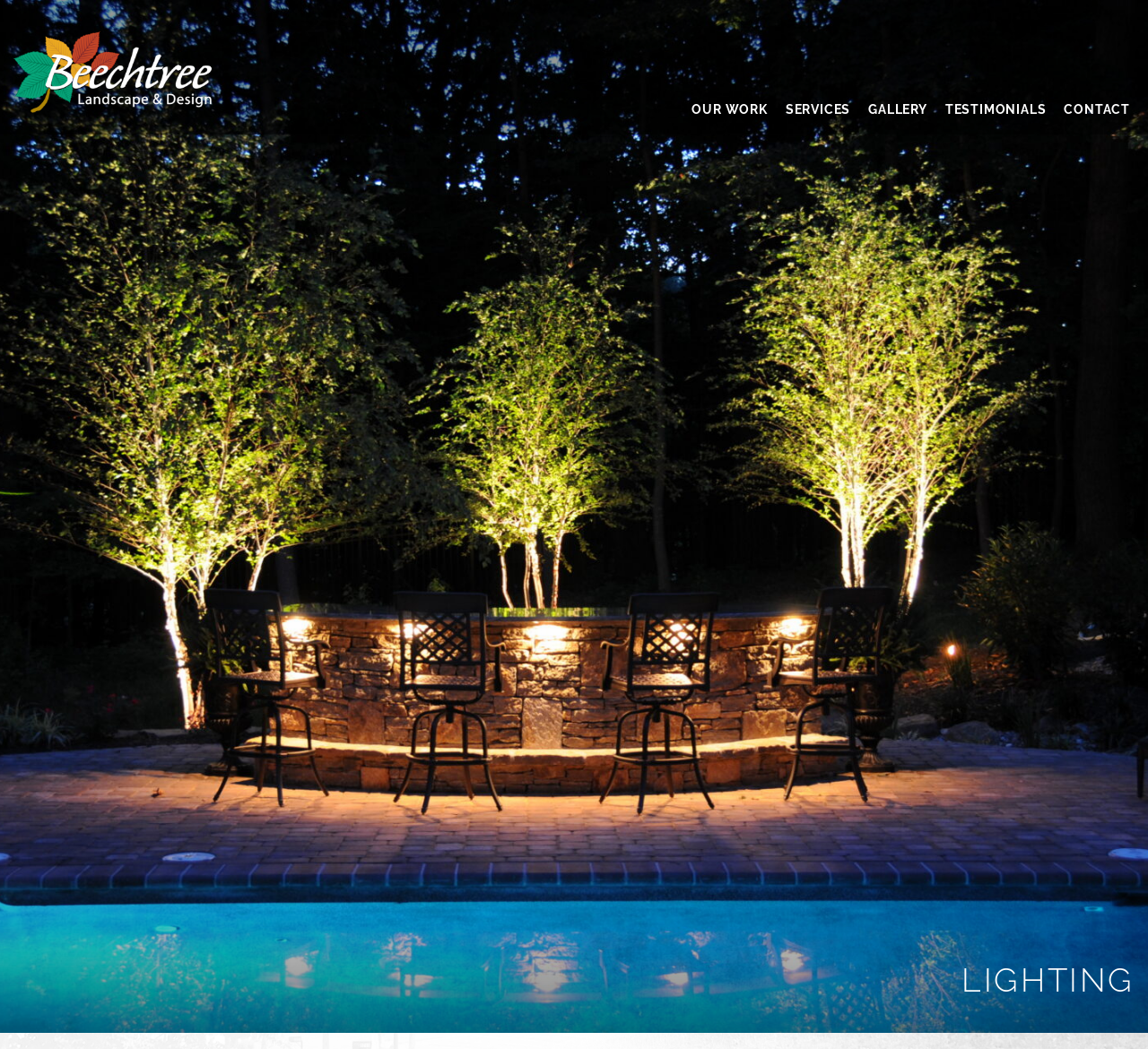Explain the webpage's design and content in an elaborate manner.

The webpage is about BeechTree Landscape and Design's lighting services. At the top left, there is a link to the company's homepage. Below it, there is a navigation menu with five links: "OUR WORK", "SERVICES", "GALLERY", "TESTIMONIALS", and "CONTACT", which are aligned horizontally and take up most of the top section of the page. 

Further down, there is a prominent heading that reads "LIGHTING", which is centered and takes up most of the width of the page. This heading is likely the title of the main content section, which is not described in the accessibility tree but is hinted at by the meta description, suggesting that it may discuss the company's lighting services and design.